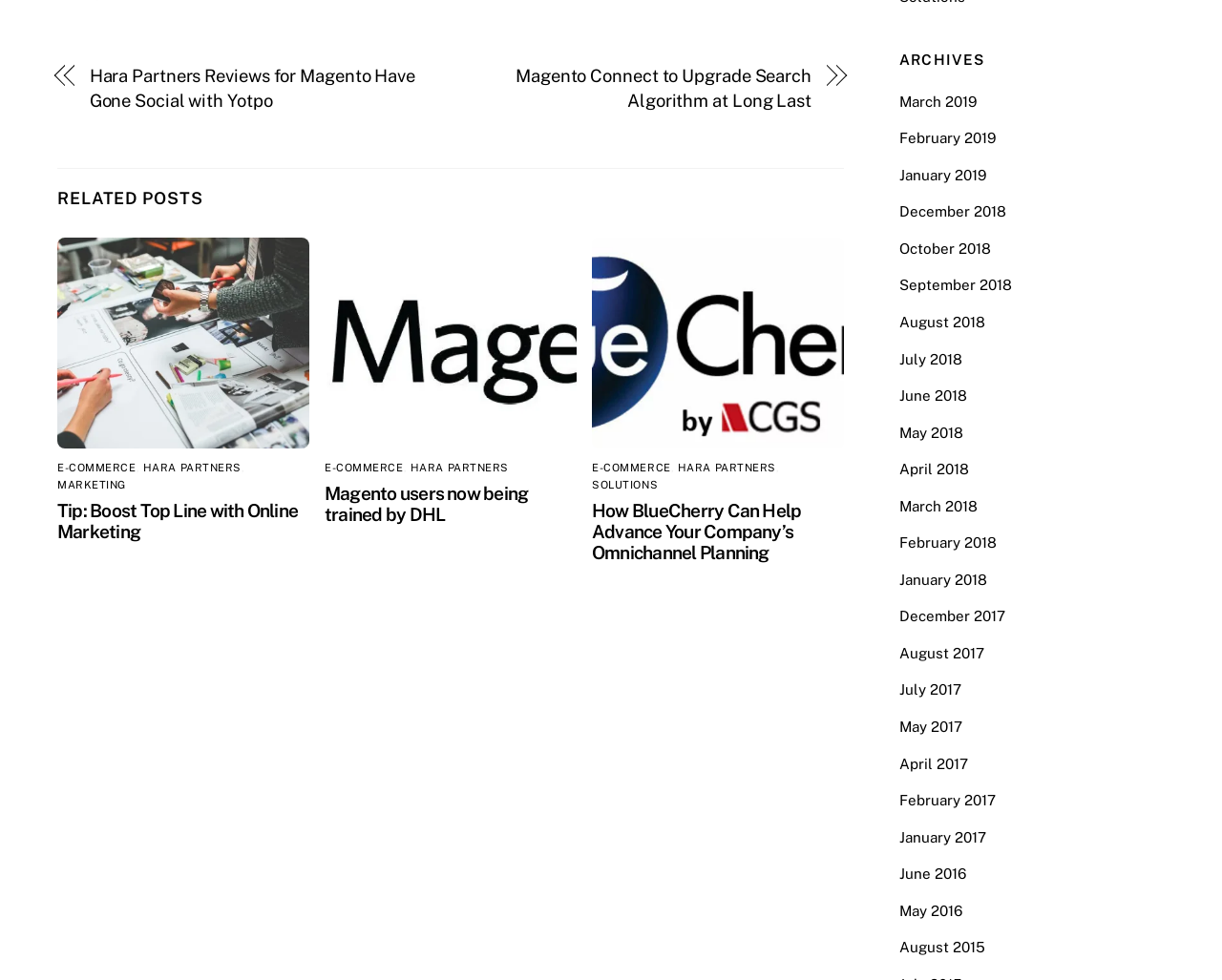Please indicate the bounding box coordinates of the element's region to be clicked to achieve the instruction: "Learn more about Hara Partners Reviews for Magento". Provide the coordinates as four float numbers between 0 and 1, i.e., [left, top, right, bottom].

[0.073, 0.065, 0.349, 0.117]